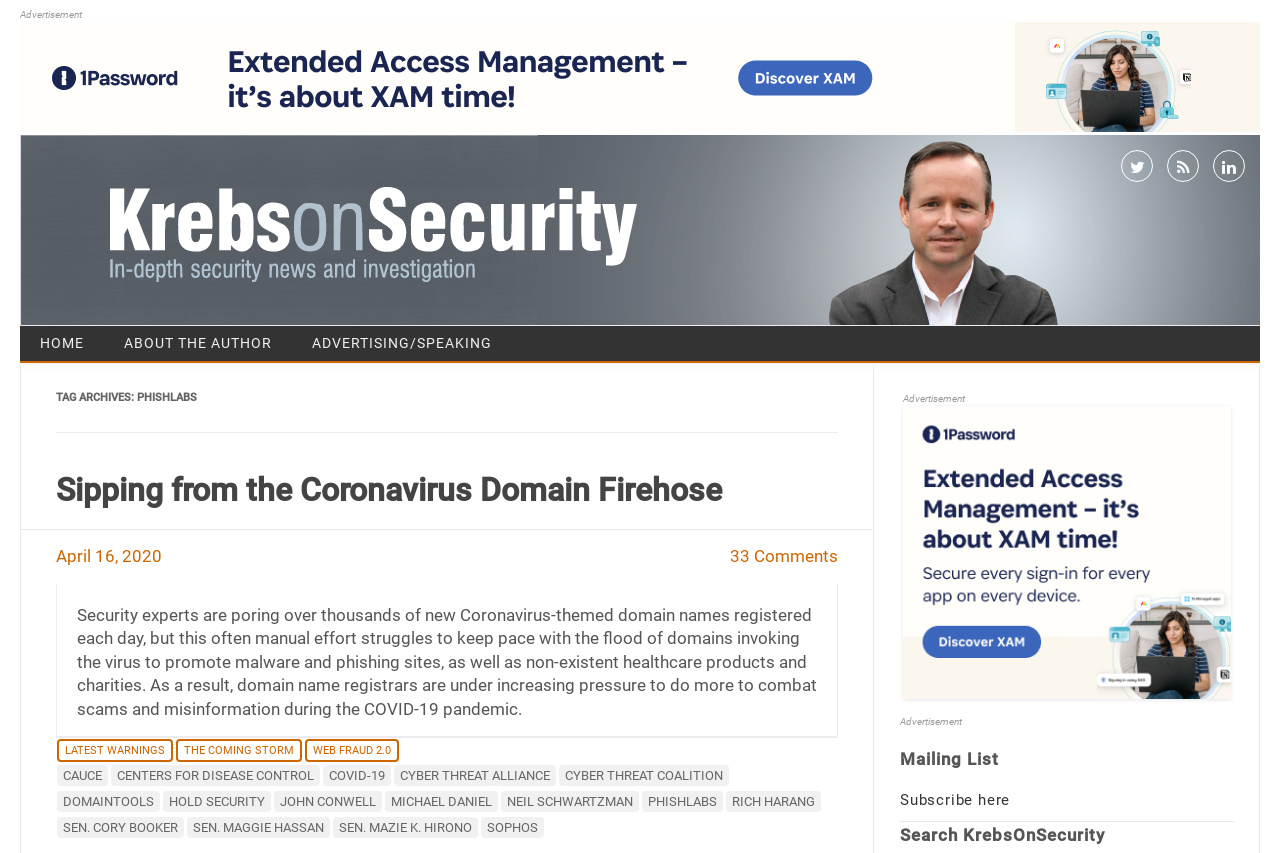Locate the bounding box coordinates of the element that should be clicked to fulfill the instruction: "Skip to content".

[0.5, 0.381, 0.59, 0.4]